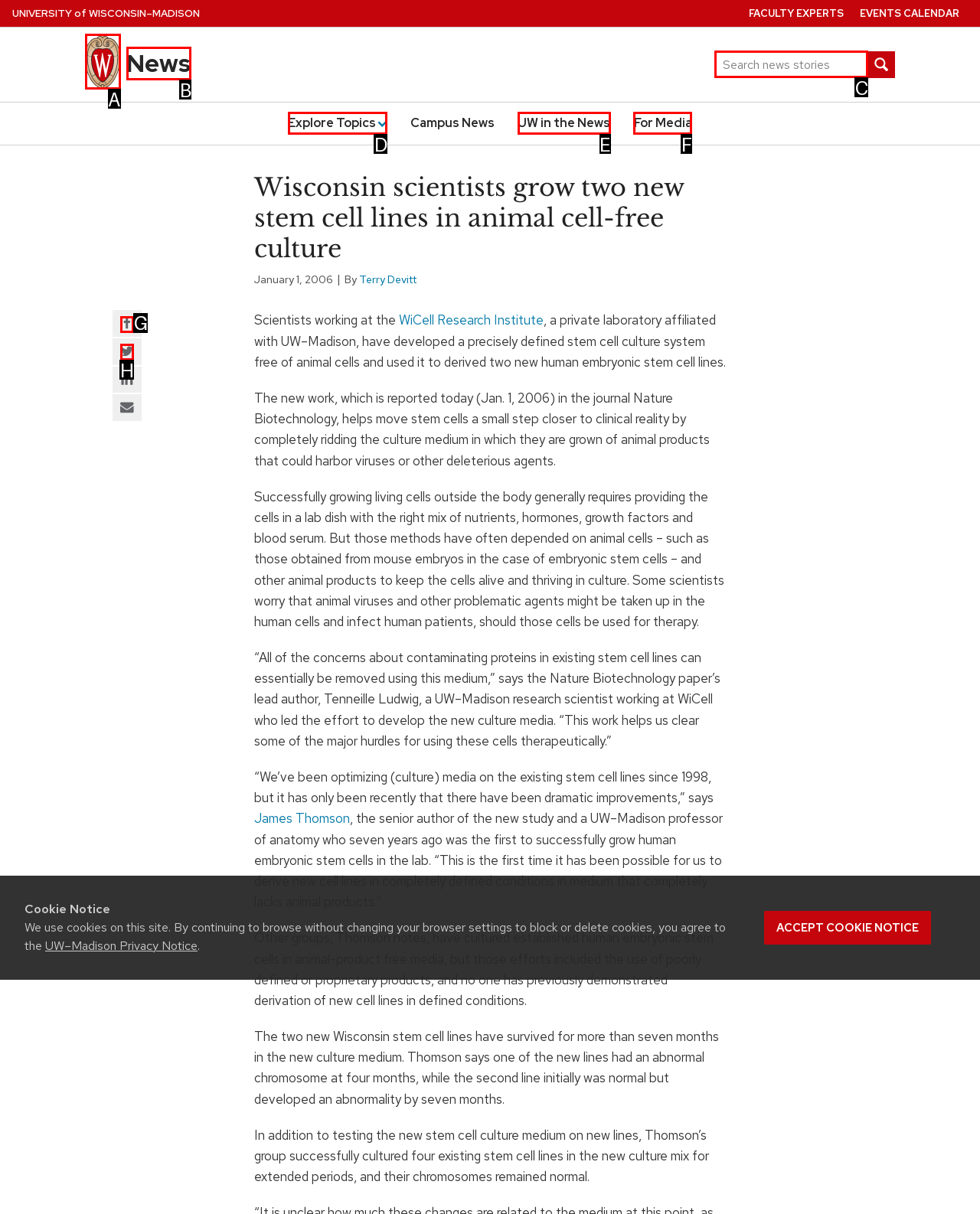Determine the HTML element to be clicked to complete the task: Read news. Answer by giving the letter of the selected option.

B